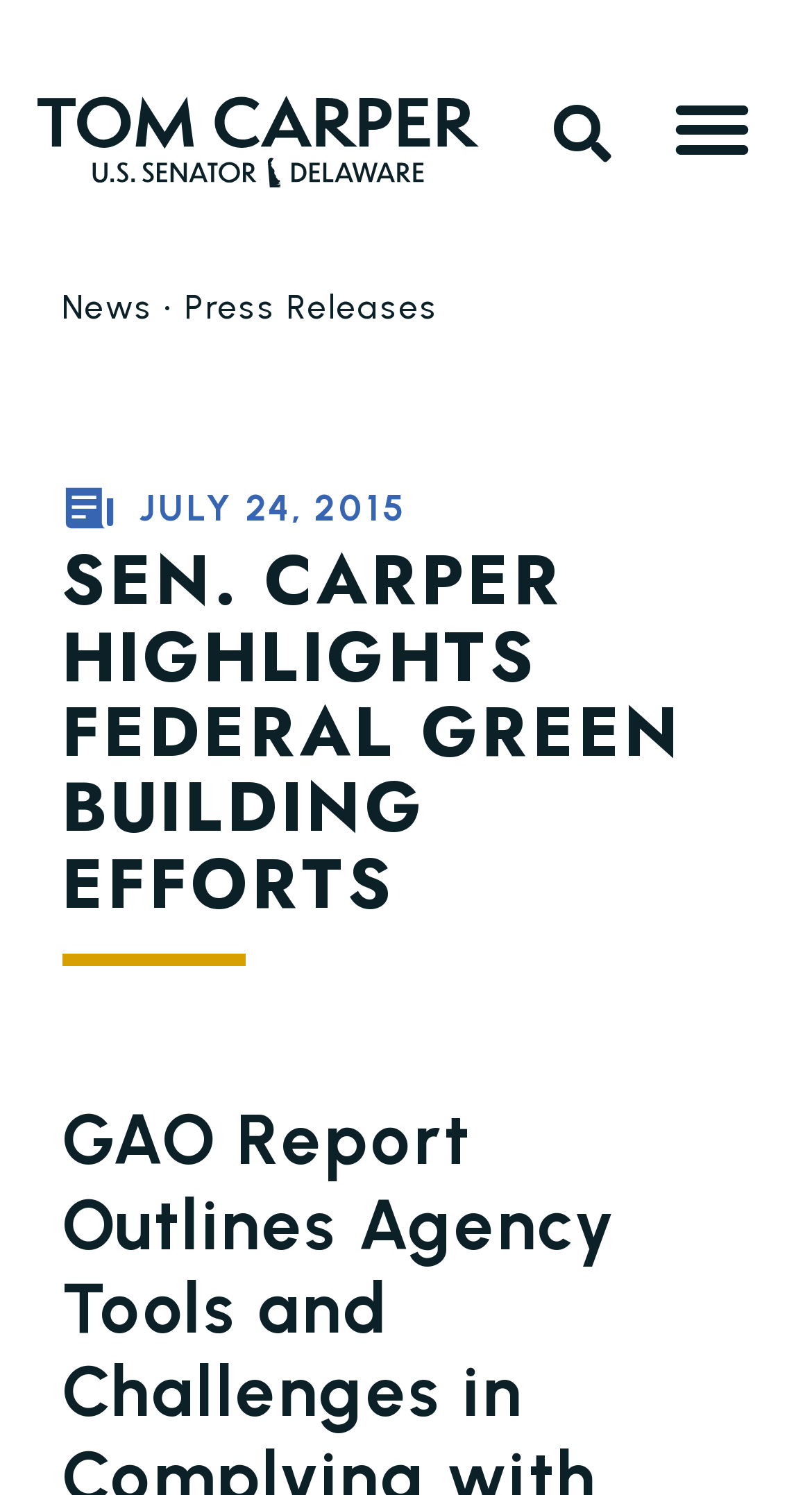Can you find and provide the main heading text of this webpage?

SEN. CARPER HIGHLIGHTS FEDERAL GREEN BUILDING EFFORTS